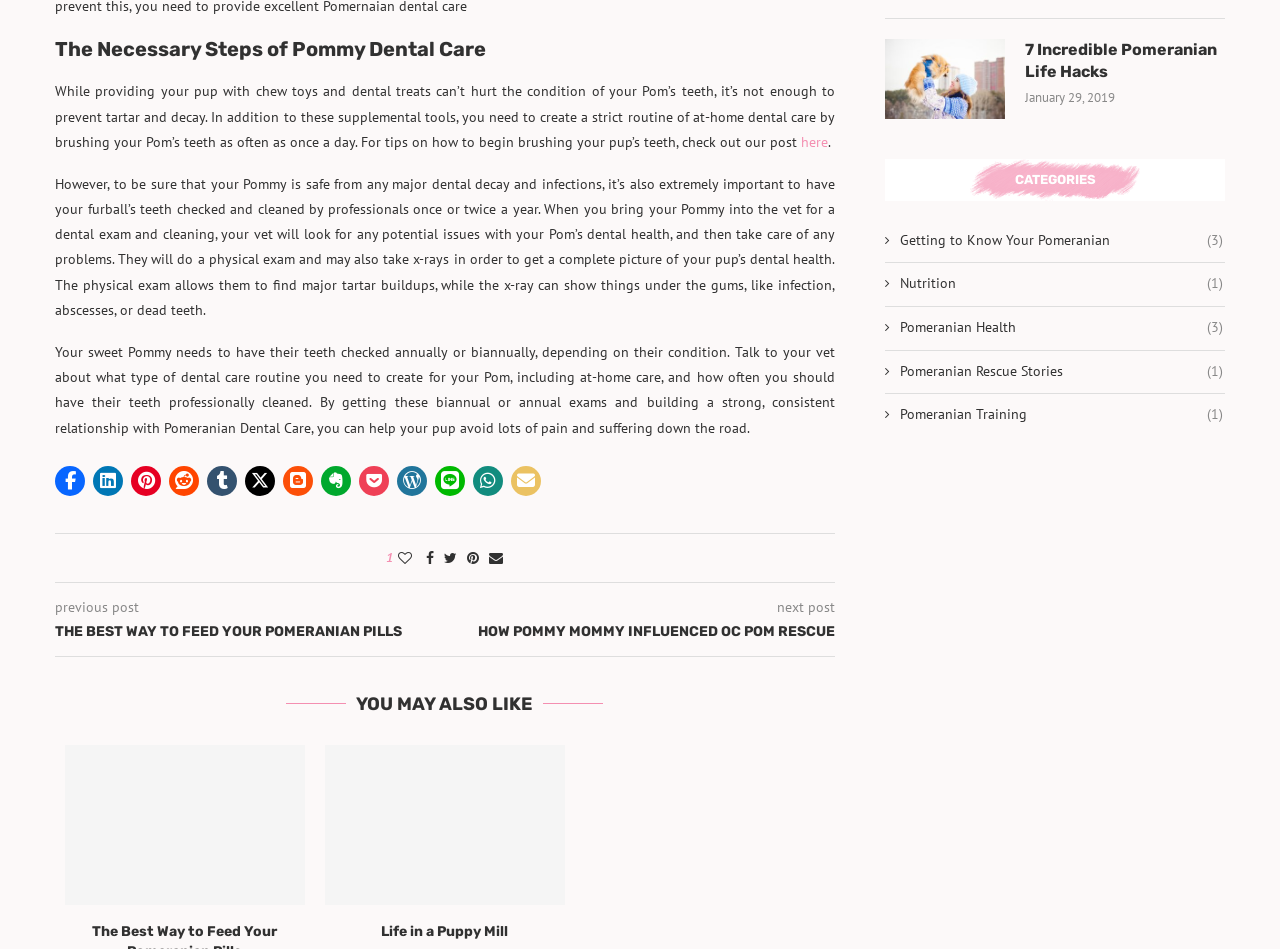Please answer the following question using a single word or phrase: 
What is the necessary step of Pommy dental care?

brushing teeth